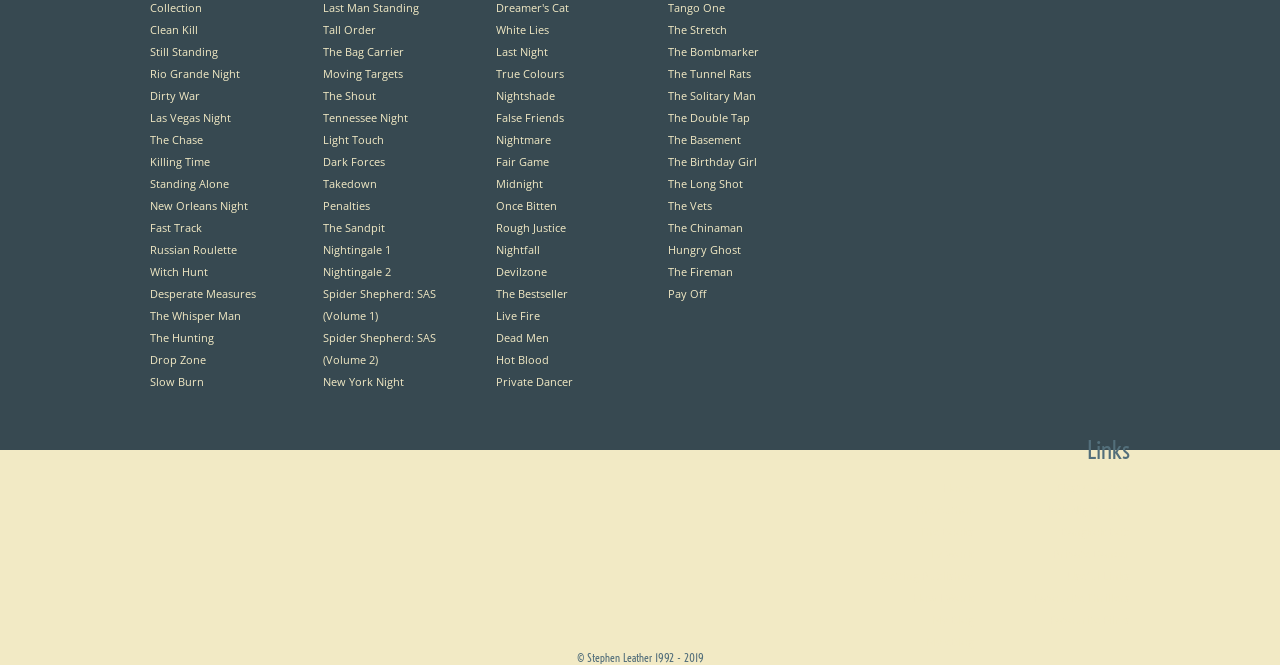Extract the bounding box for the UI element that matches this description: "Penalties".

[0.252, 0.298, 0.289, 0.32]